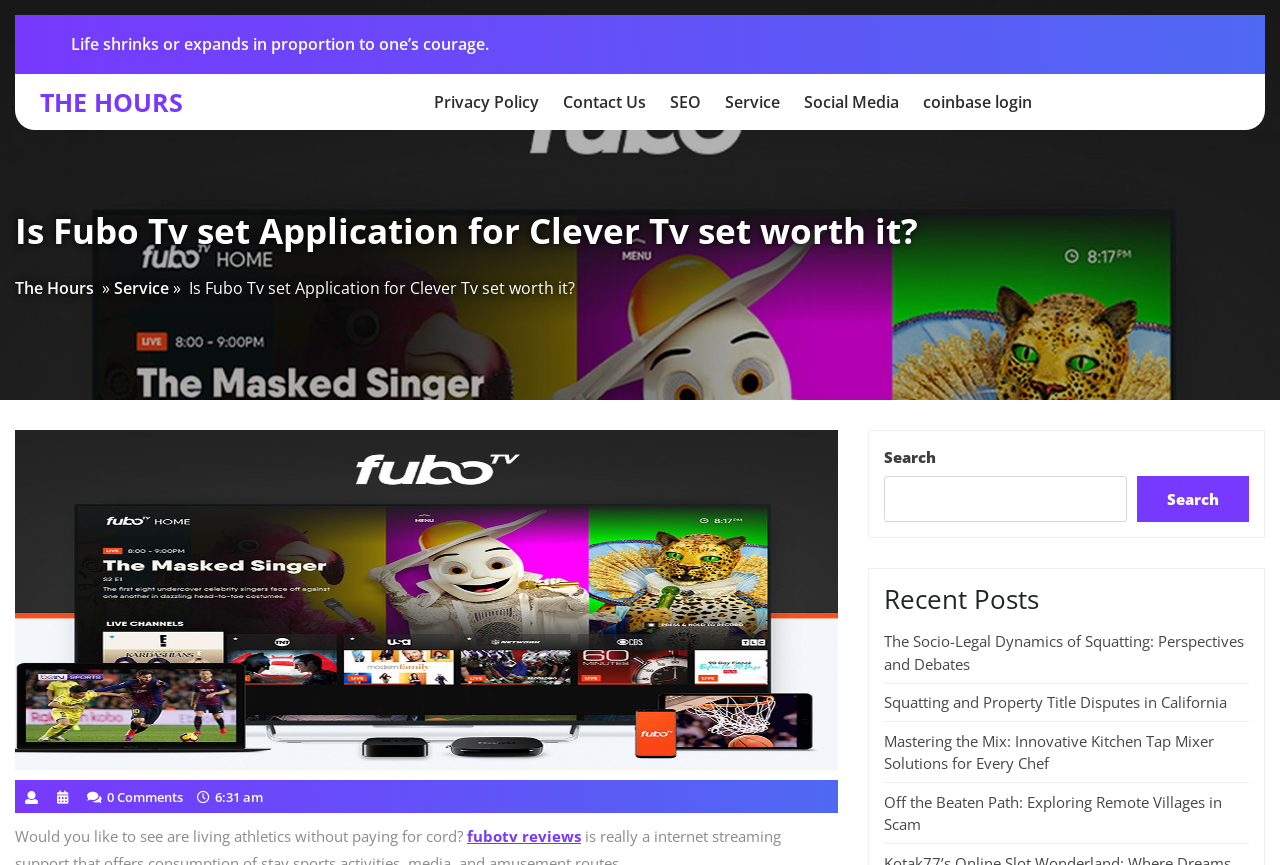What is the category of the post 'Mastering the Mix: Innovative Kitchen Tap Mixer Solutions for Every Chef'?
Use the screenshot to answer the question with a single word or phrase.

Recent Posts